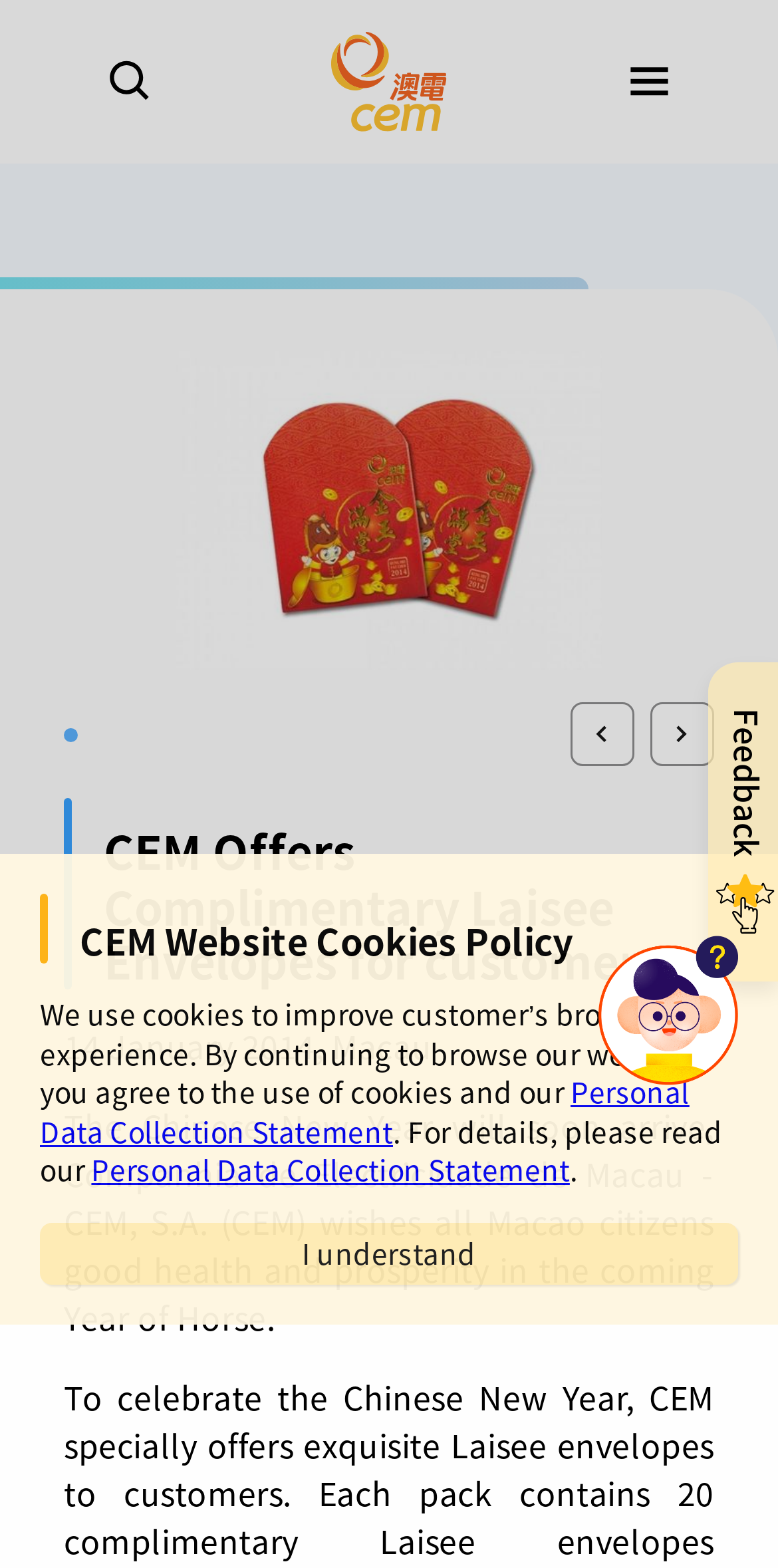Using the given element description, provide the bounding box coordinates (top-left x, top-left y, bottom-right x, bottom-right y) for the corresponding UI element in the screenshot: Personal Data Collection Statement

[0.051, 0.683, 0.886, 0.734]